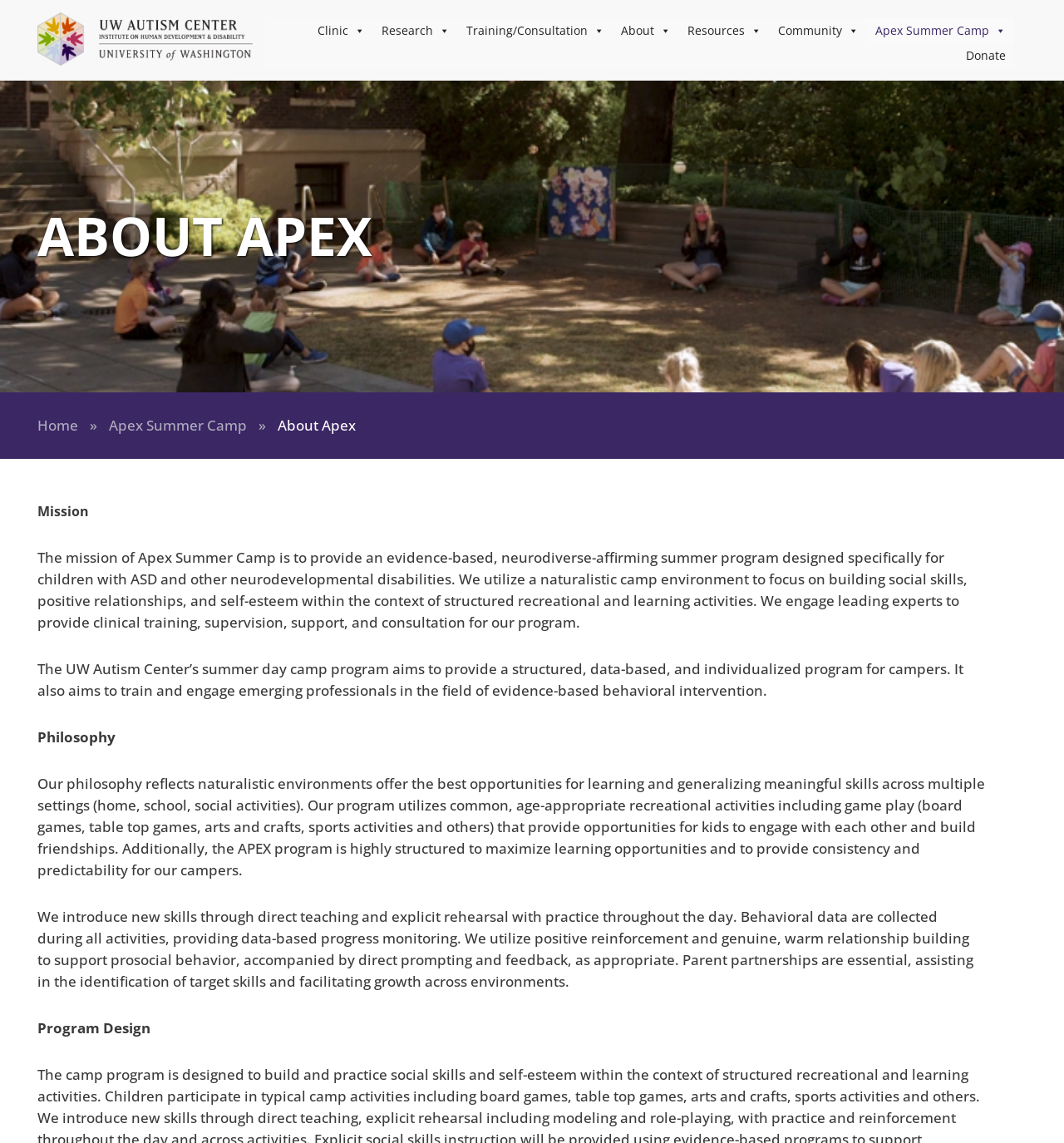What is the name of the summer camp?
Craft a detailed and extensive response to the question.

I found the answer by looking at the link 'Apex Summer Camp' in the navigation menu and also in the text 'About Apex Summer Camp' which is a heading on the page.